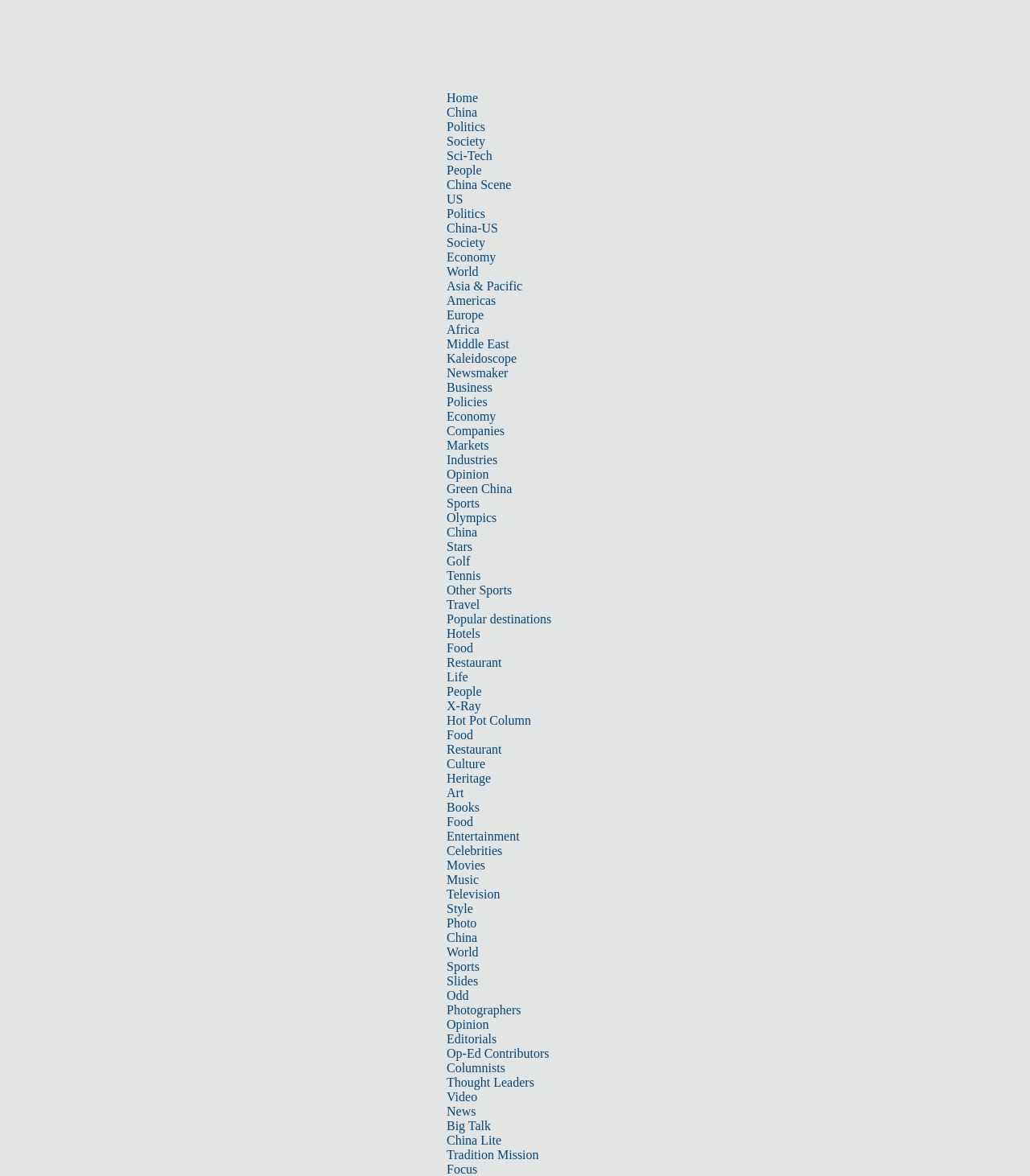Could you specify the bounding box coordinates for the clickable section to complete the following instruction: "Go to the 'Politics' section"?

[0.434, 0.102, 0.471, 0.114]